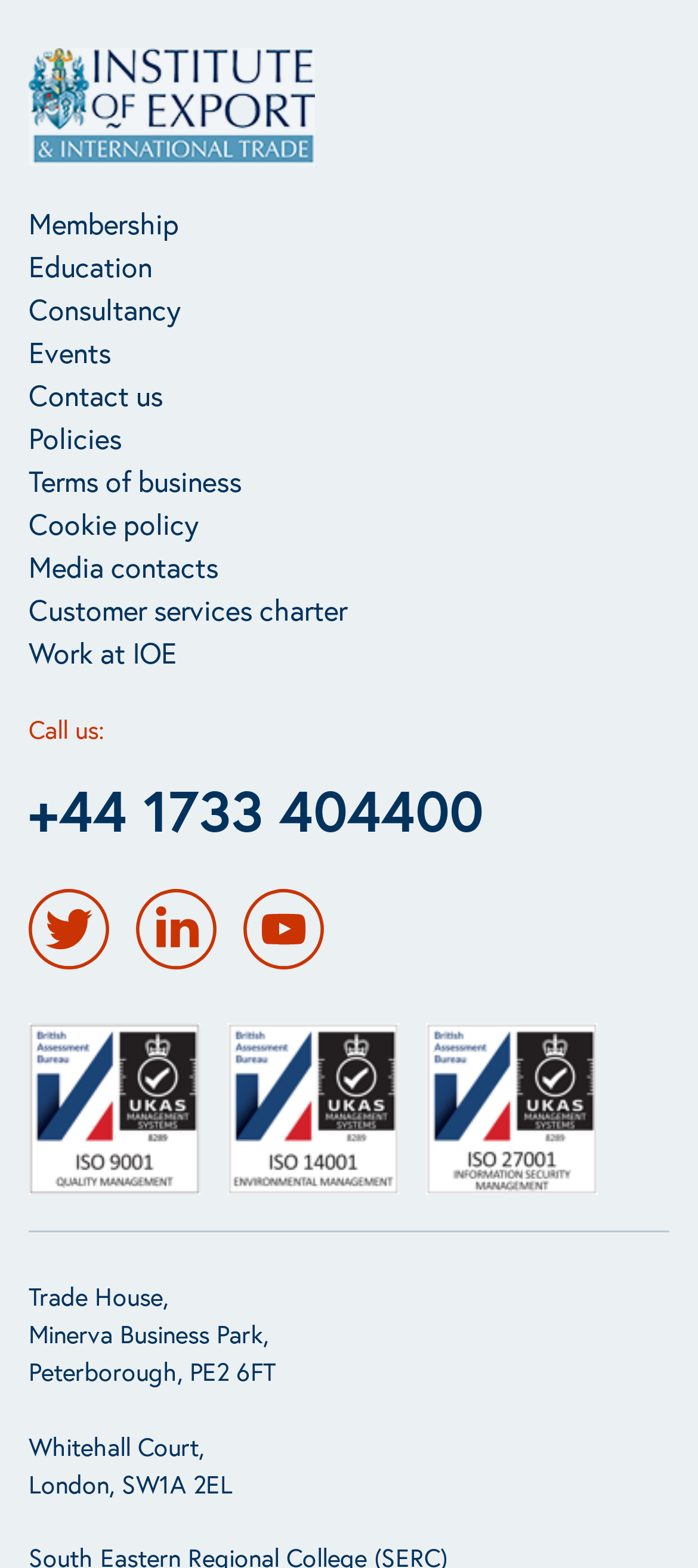Please identify the bounding box coordinates for the region that you need to click to follow this instruction: "Go to Membership".

[0.041, 0.129, 0.497, 0.156]